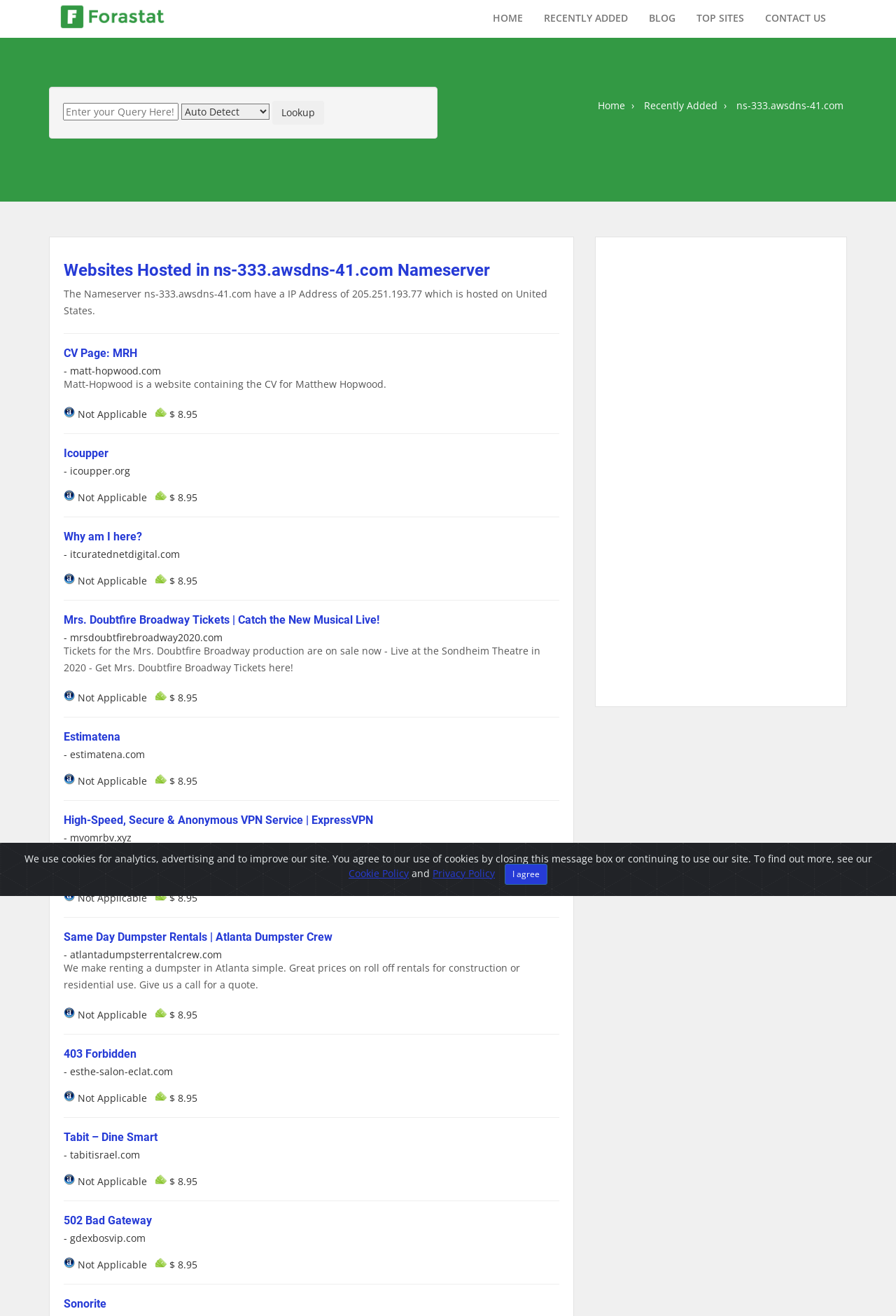Specify the bounding box coordinates of the region I need to click to perform the following instruction: "Enter your Query Here!". The coordinates must be four float numbers in the range of 0 to 1, i.e., [left, top, right, bottom].

[0.07, 0.078, 0.199, 0.091]